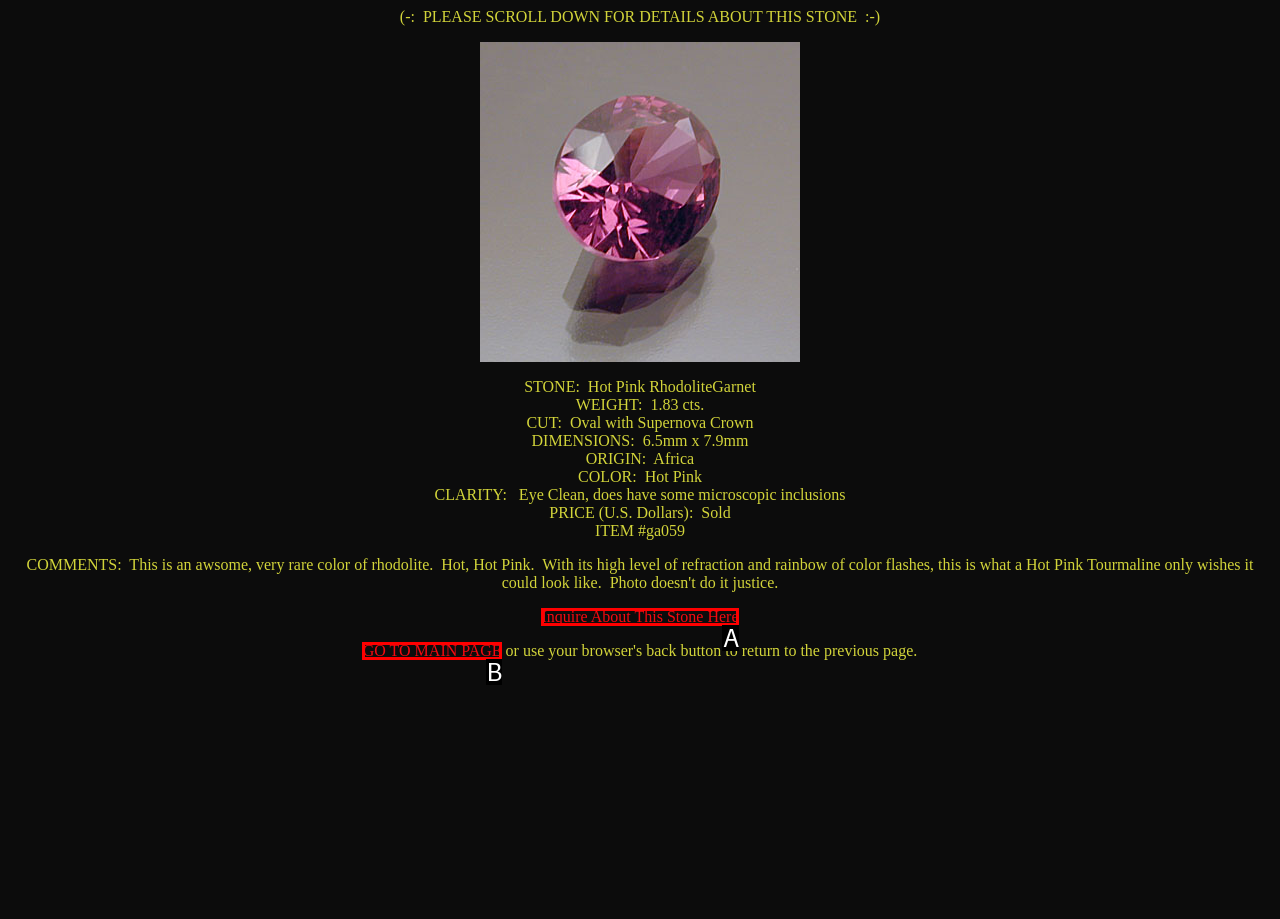Determine which UI element matches this description: GO TO MAIN PAGE
Reply with the appropriate option's letter.

B